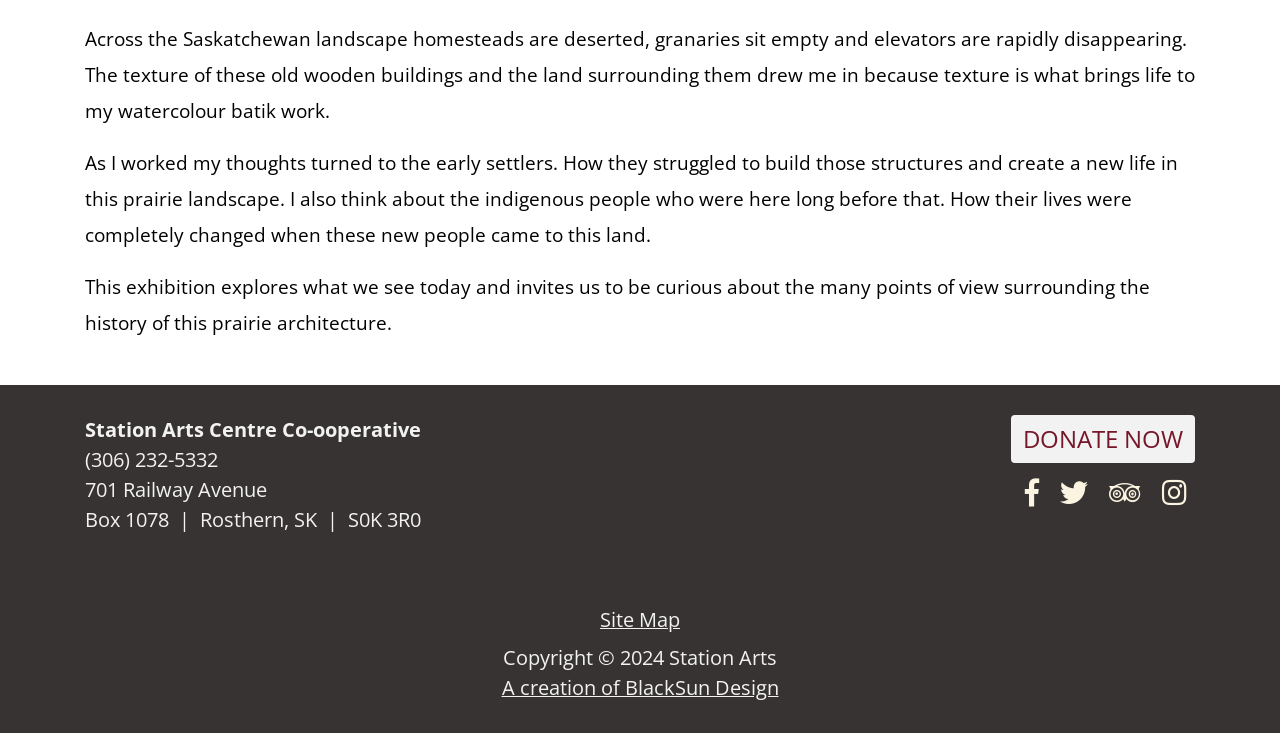What is the name of the arts centre?
Refer to the image and provide a one-word or short phrase answer.

Station Arts Centre Co-ooperative